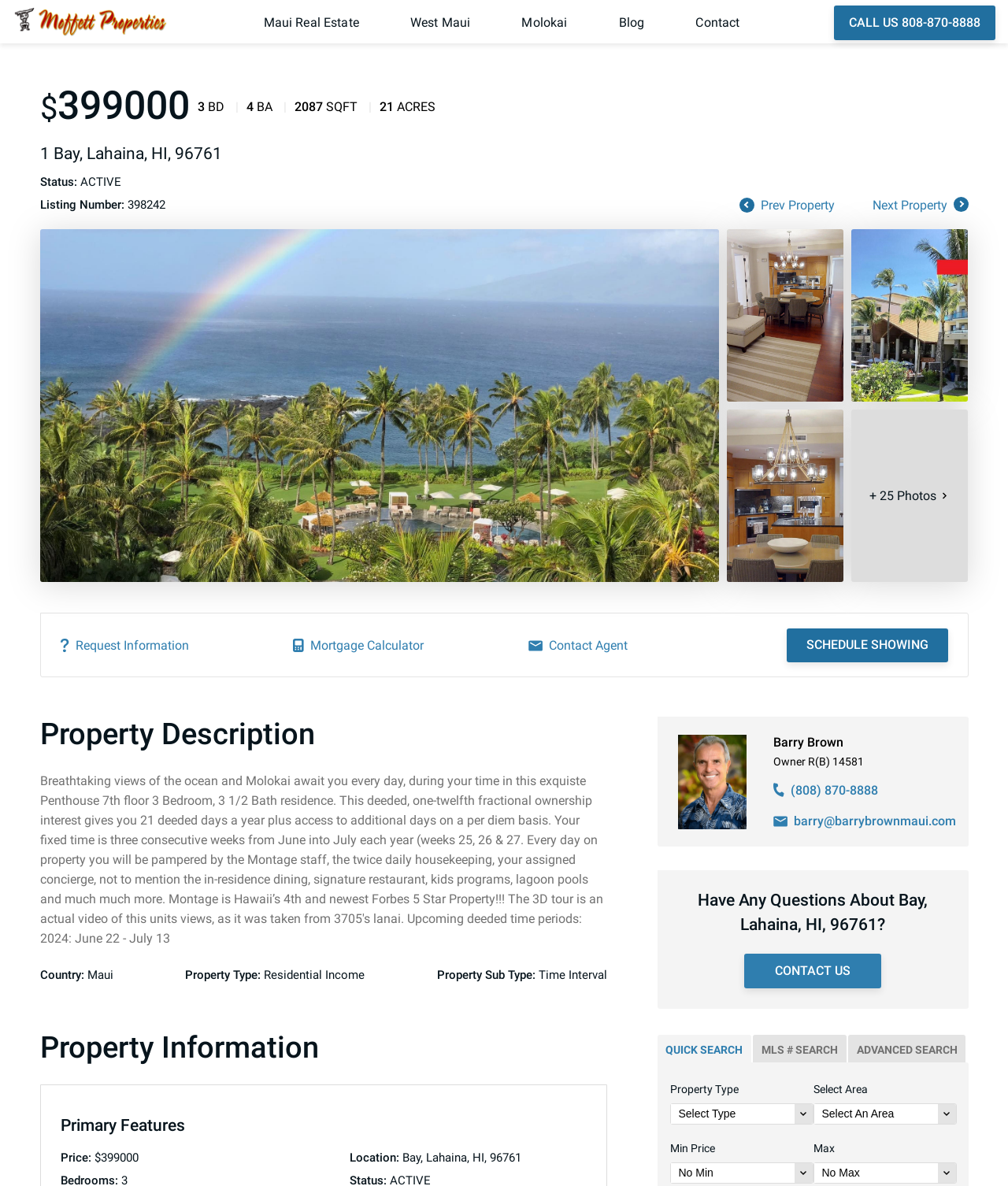What is the location of the property?
Look at the image and answer the question using a single word or phrase.

Bay, Lahaina, HI, 96761